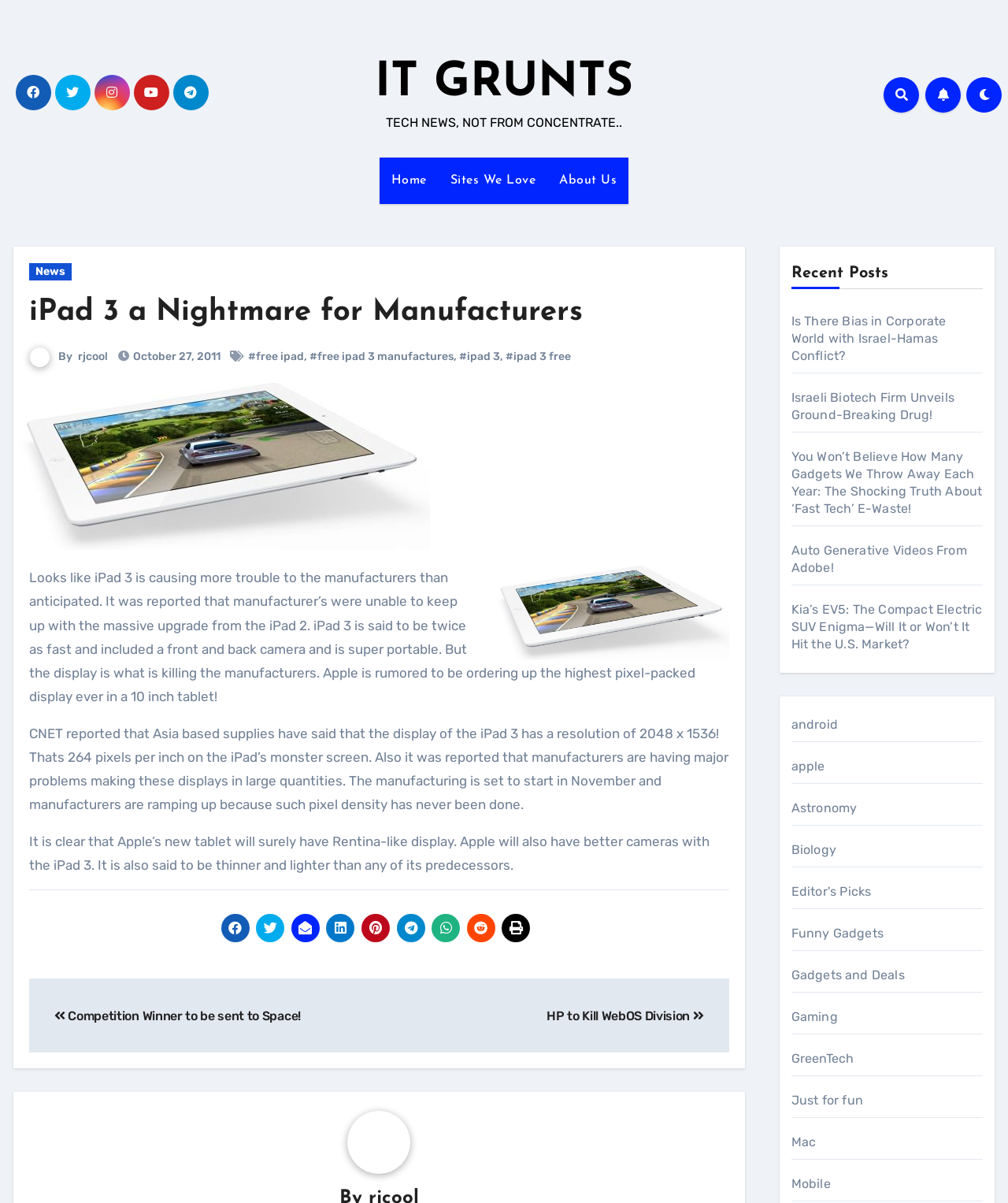Observe the image and answer the following question in detail: When is the manufacturing of the iPad 3 set to start?

The manufacturing start date of the iPad 3 can be found in the article's content. According to the text, 'The manufacturing is set to start in November and manufacturers are ramping up because such pixel density has never been done.'